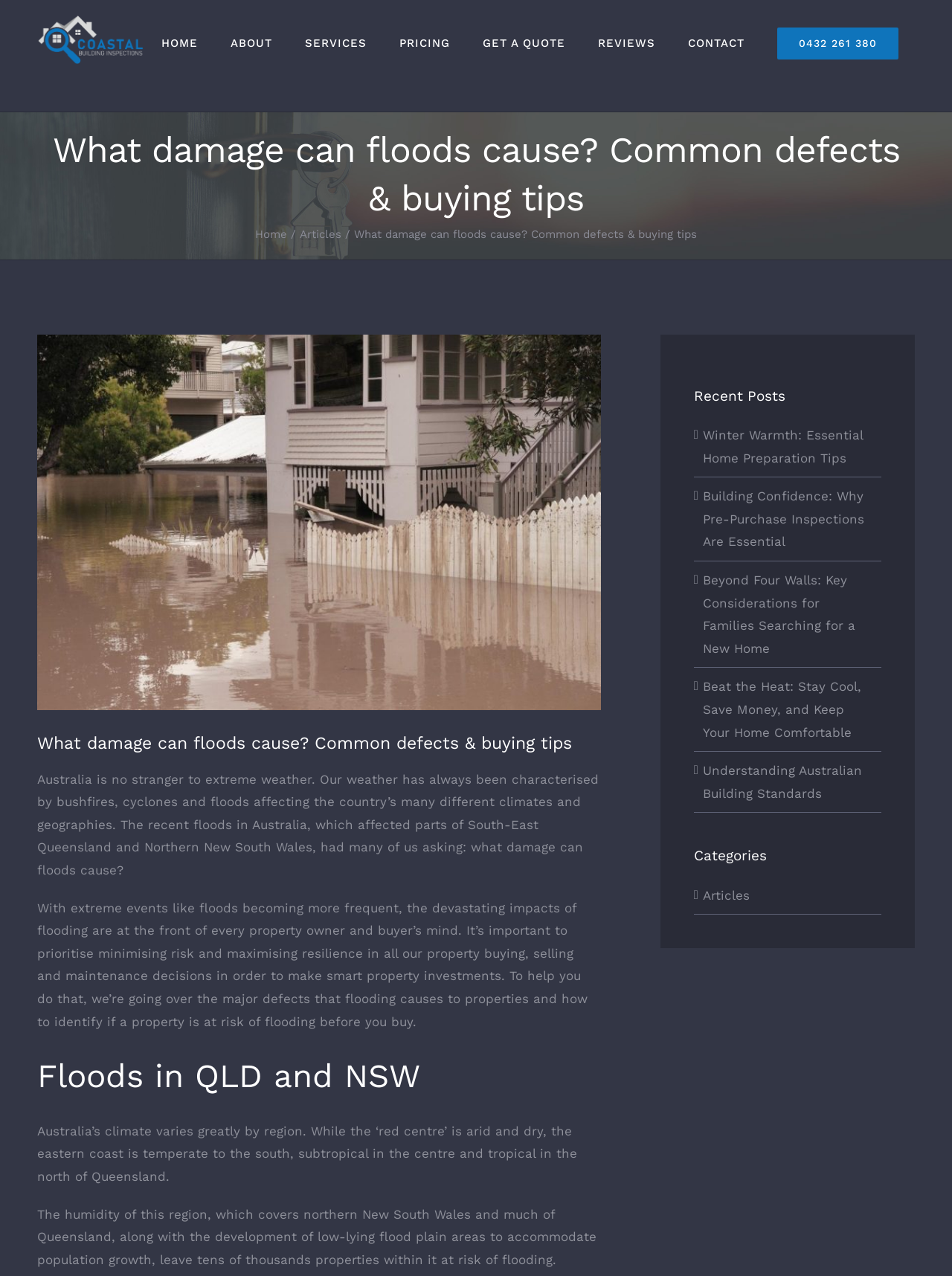Provide a brief response to the question below using one word or phrase:
What is the topic of the article?

Flood damage